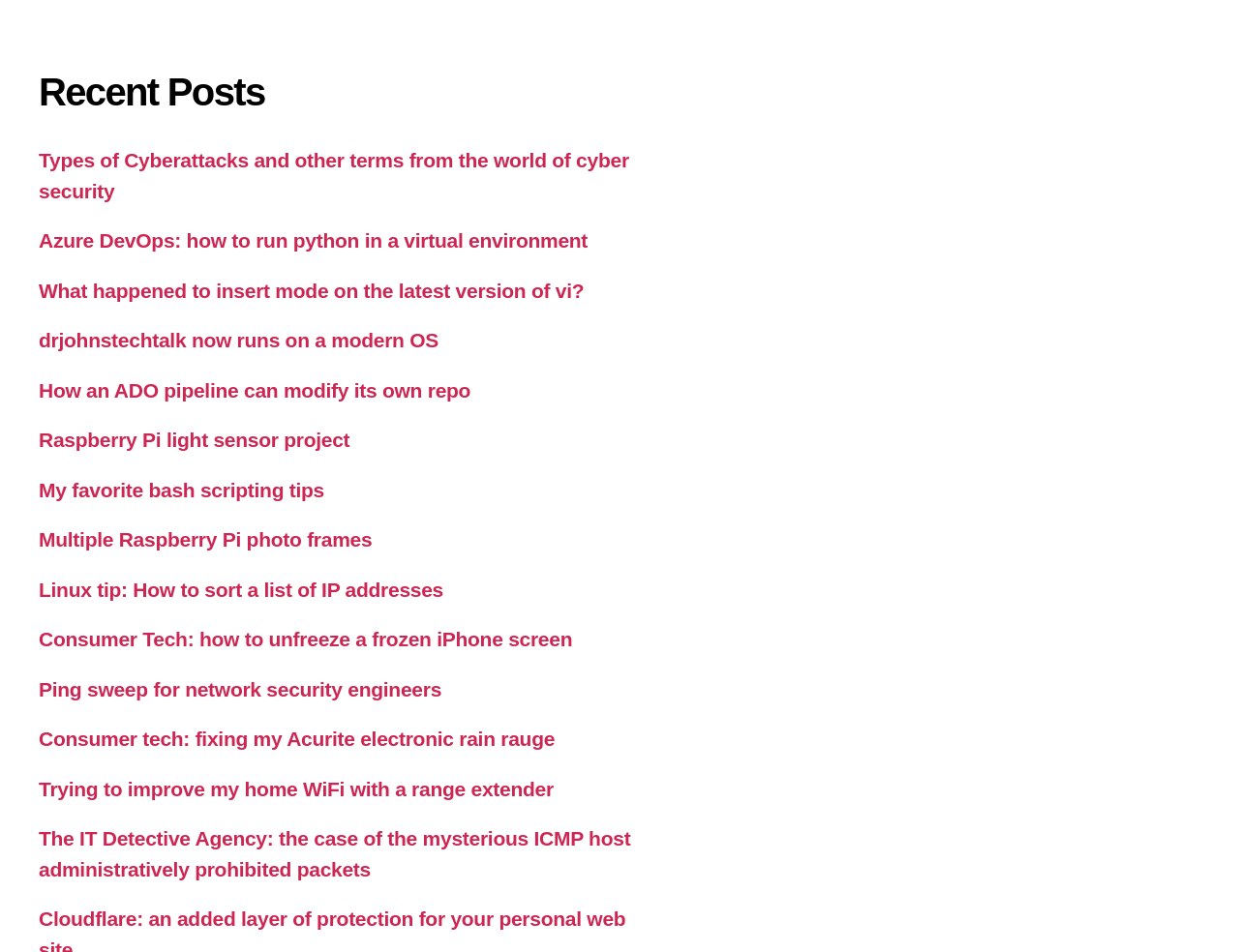Identify the bounding box for the UI element that is described as follows: "Multiple Raspberry Pi photo frames".

[0.031, 0.555, 0.3, 0.578]